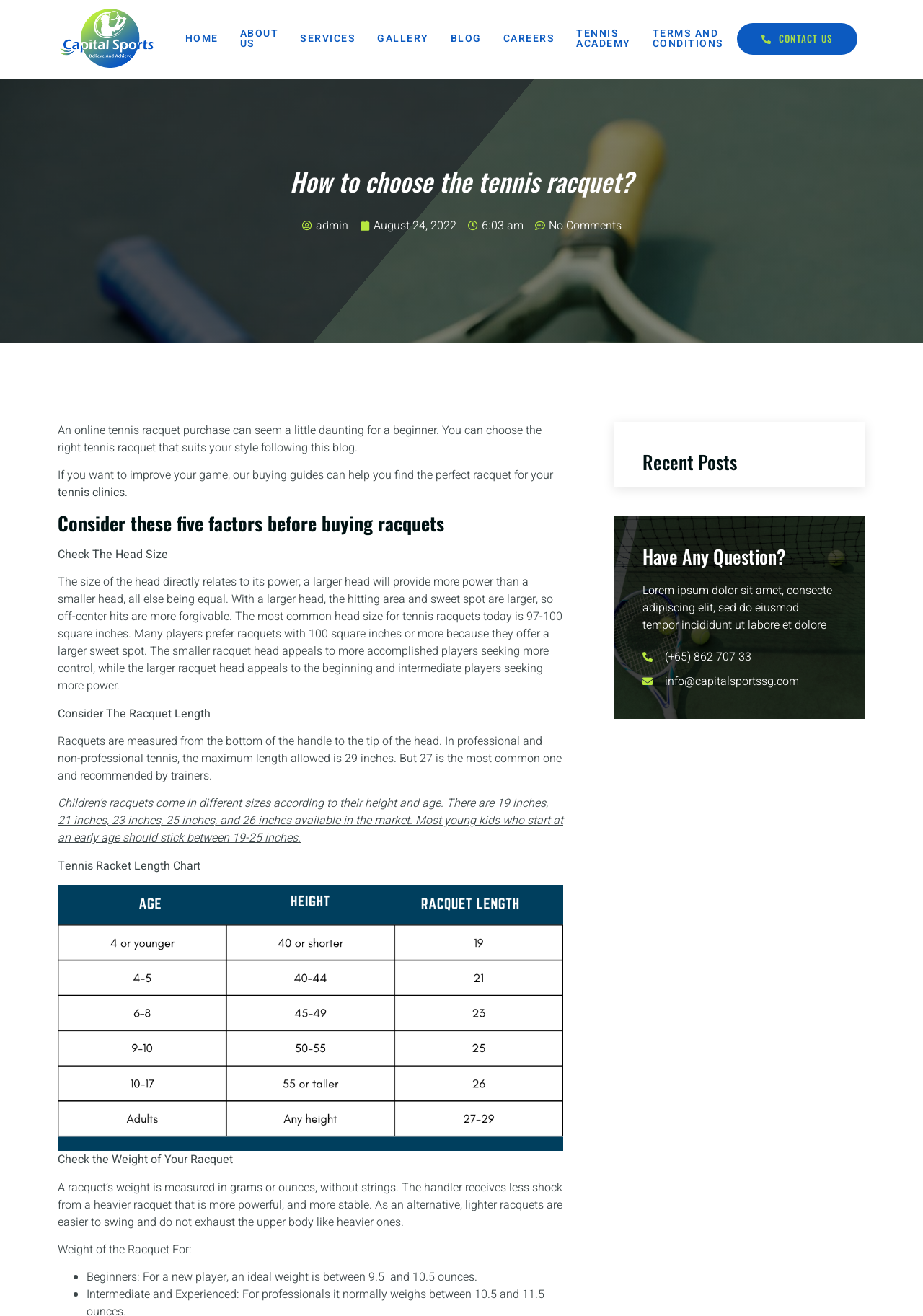Provide the bounding box for the UI element matching this description: "(+65) 862 707 33".

[0.696, 0.493, 0.906, 0.506]